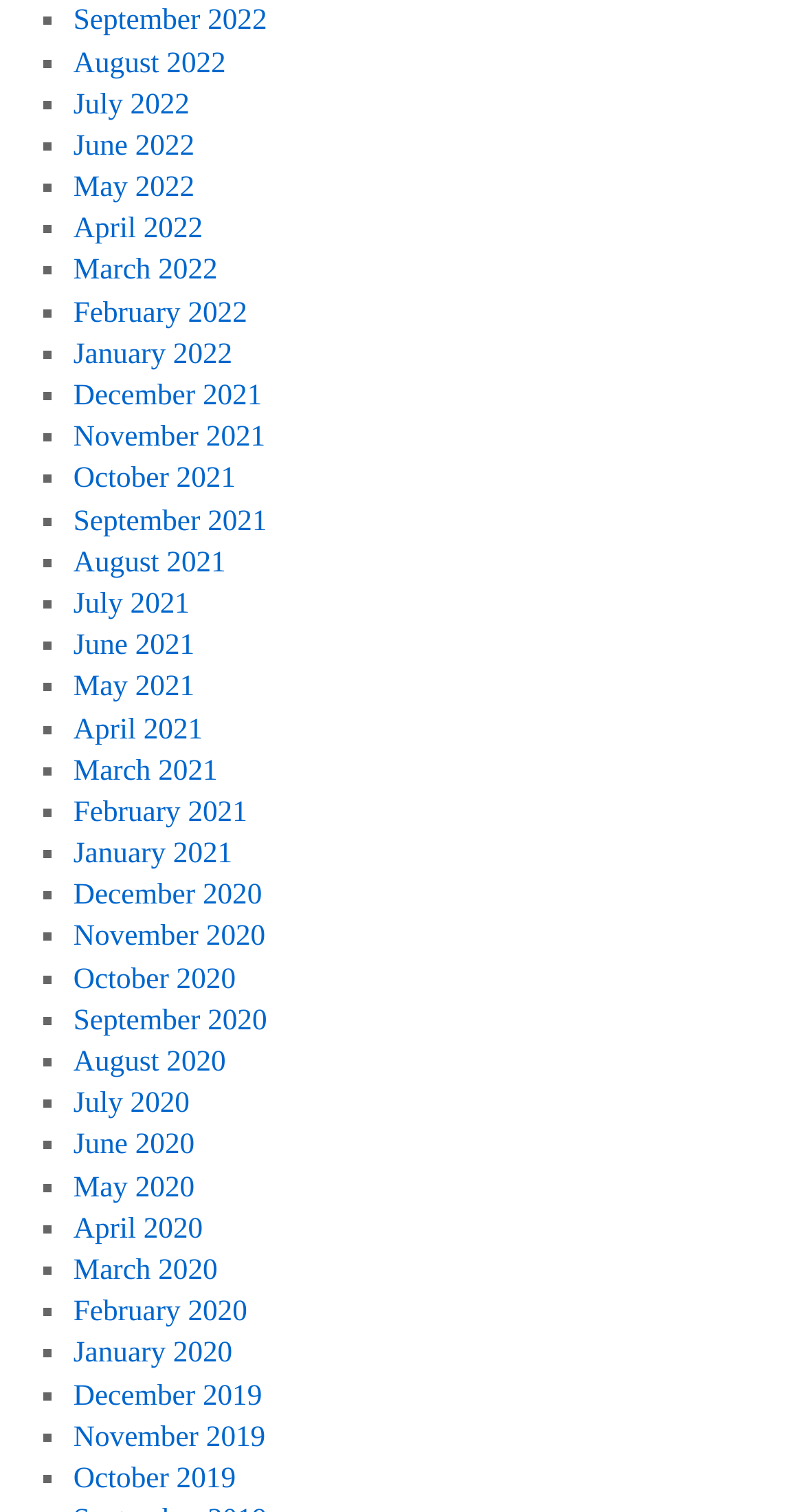Answer the question briefly using a single word or phrase: 
Is there a link for the current month on this webpage?

Yes